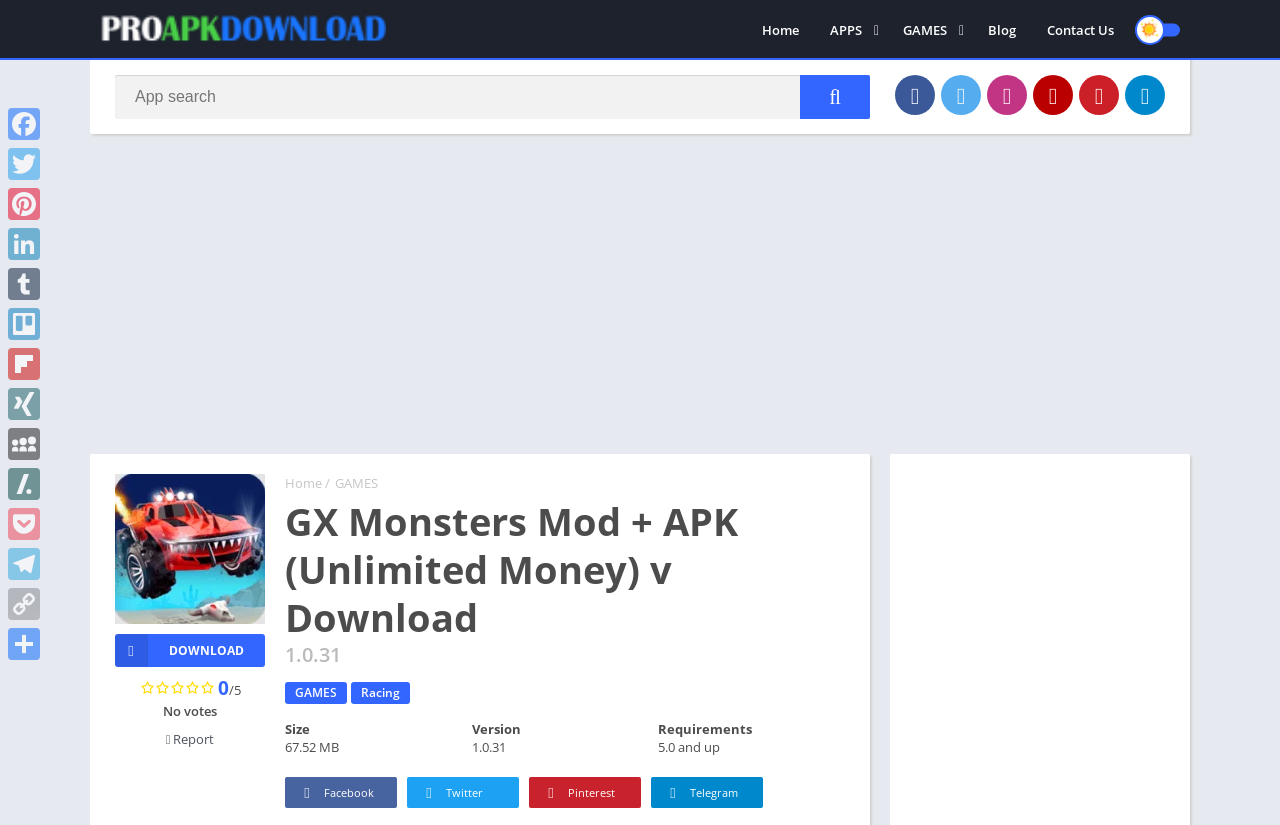Determine the bounding box coordinates of the clickable region to carry out the instruction: "Download GX Monsters Mod APK".

[0.09, 0.768, 0.207, 0.808]